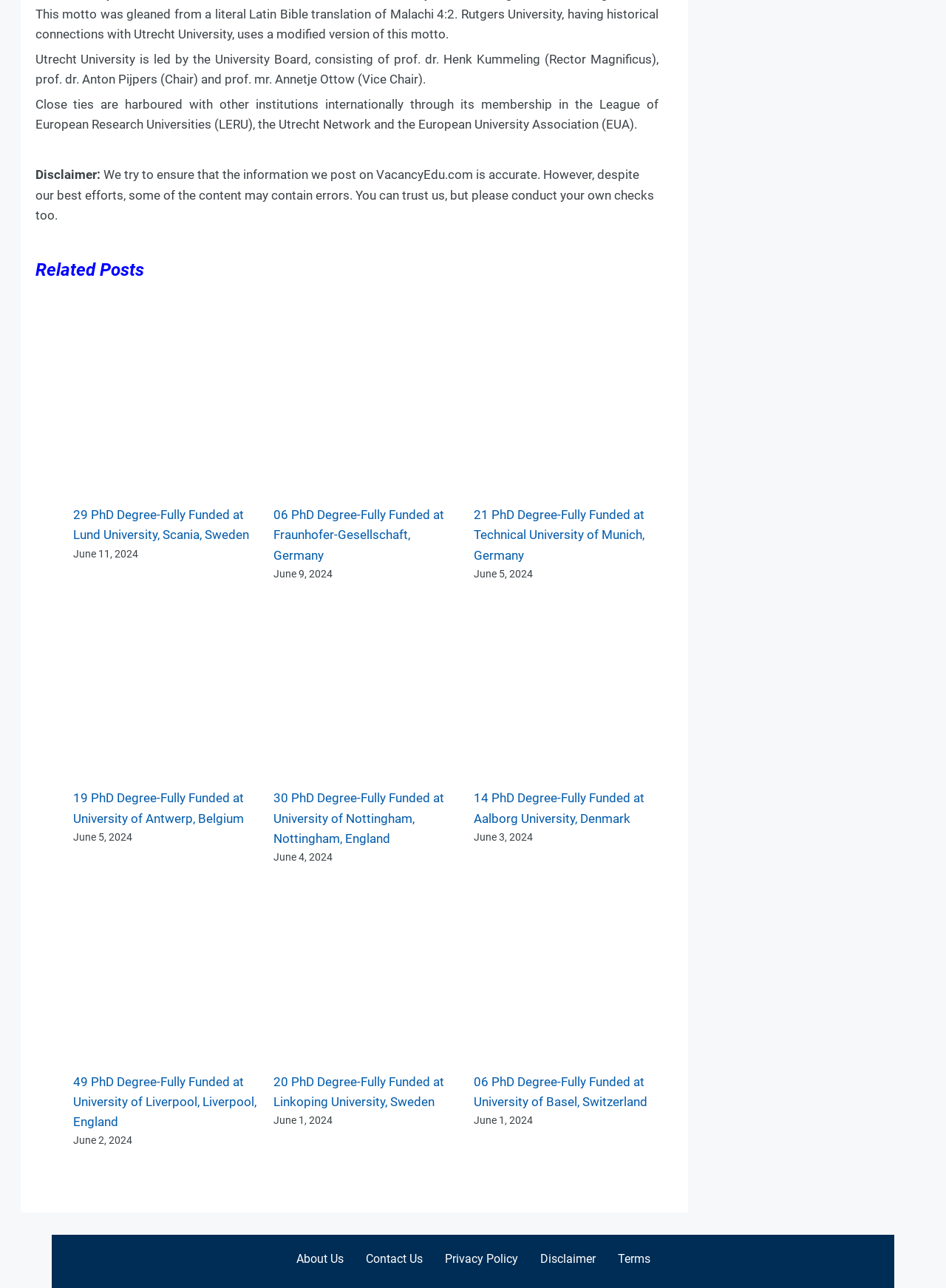Can you pinpoint the bounding box coordinates for the clickable element required for this instruction: "Click the link to Disclaimer"? The coordinates should be four float numbers between 0 and 1, i.e., [left, top, right, bottom].

[0.559, 0.964, 0.641, 0.991]